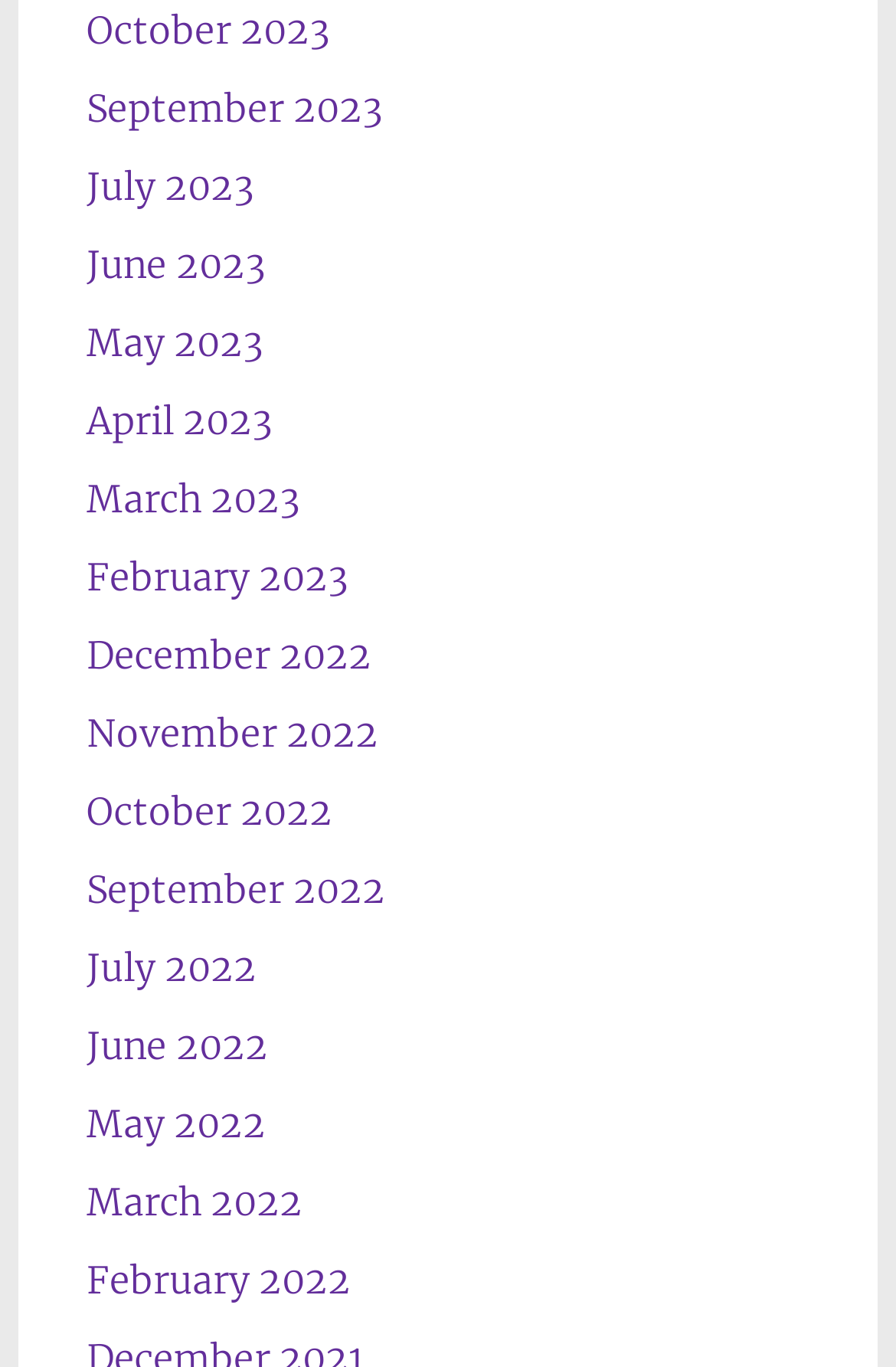What is the most recent month listed?
Using the image as a reference, give an elaborate response to the question.

By examining the list of links, I can see that the most recent month listed is 'October 2023', which is the first link in the list.